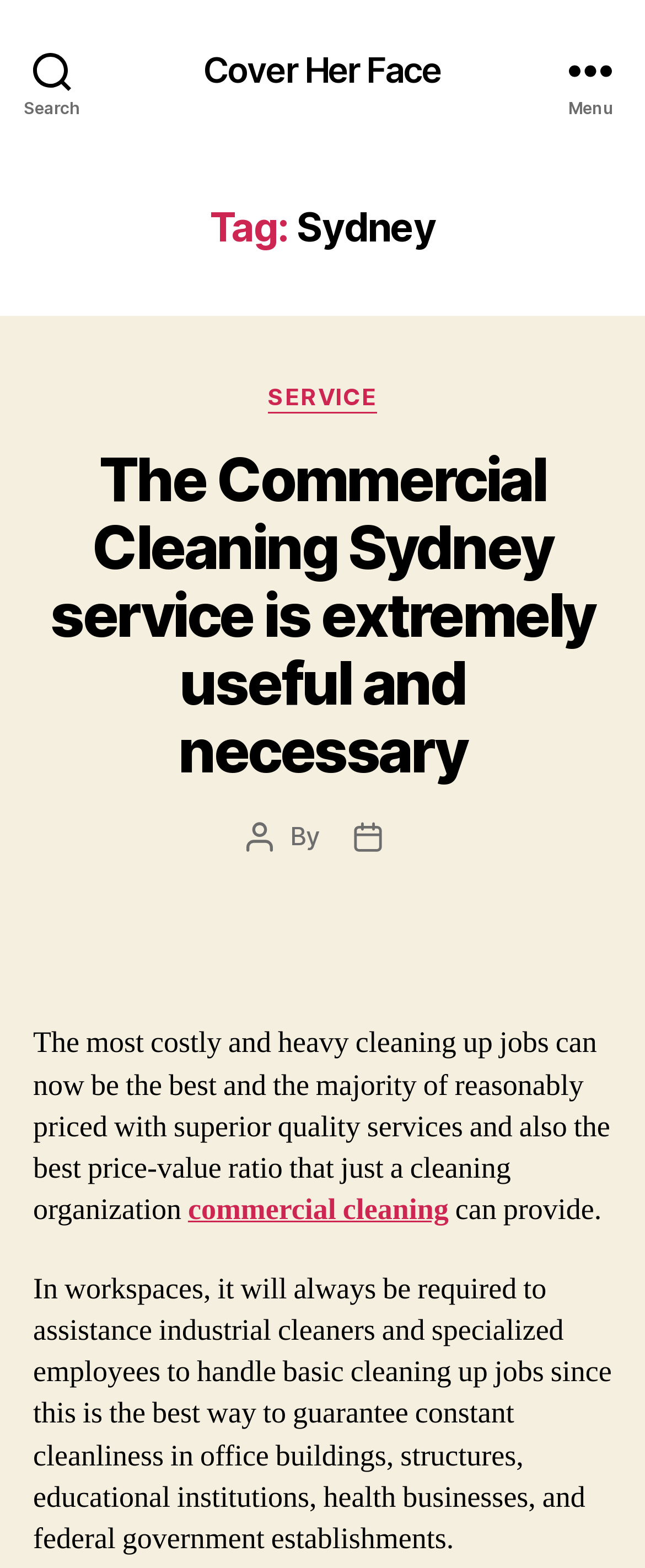Answer this question in one word or a short phrase: What is the benefit of using a cleaning organization?

Superior quality services and best price-value ratio